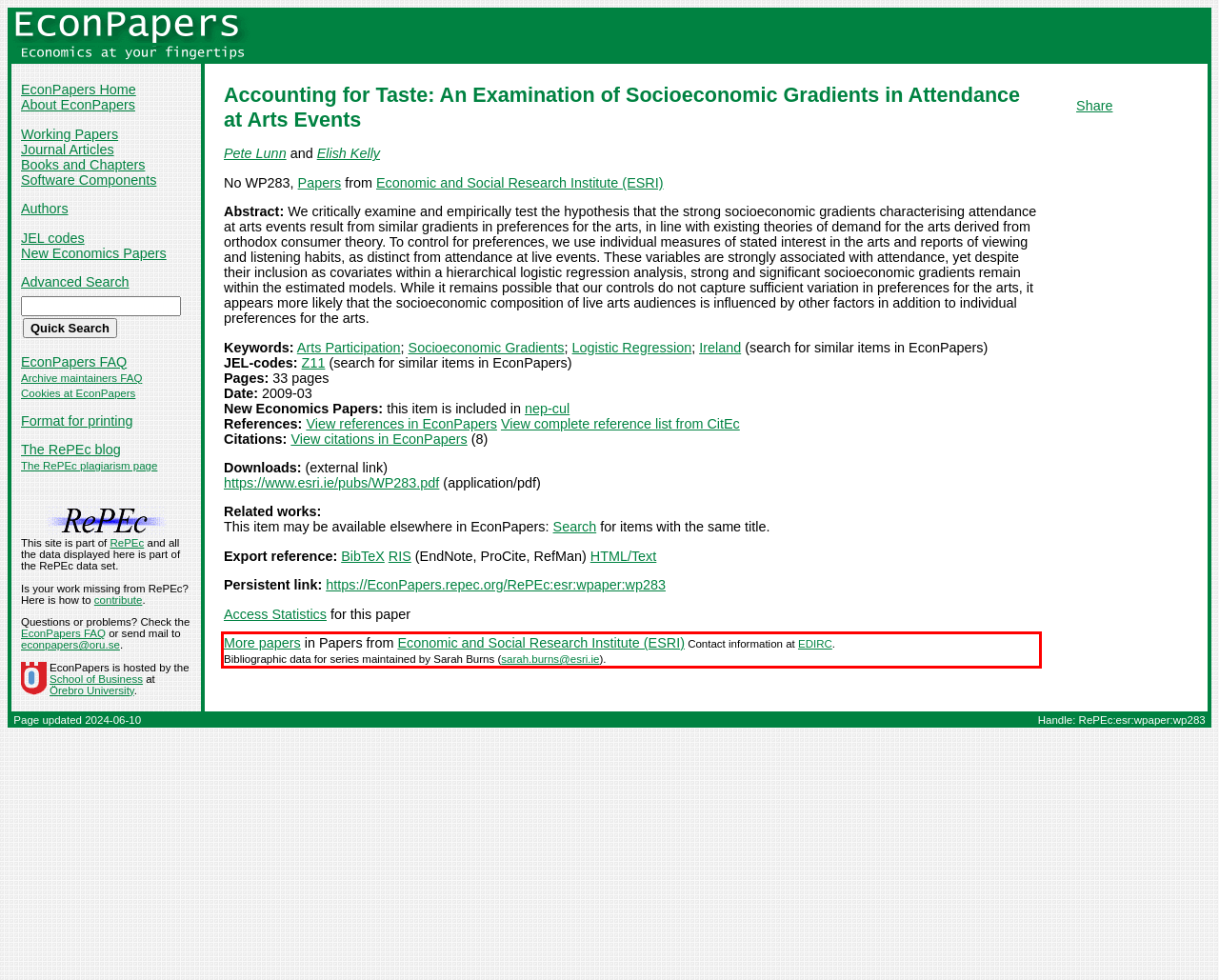Please identify and extract the text content from the UI element encased in a red bounding box on the provided webpage screenshot.

More papers in Papers from Economic and Social Research Institute (ESRI) Contact information at EDIRC. Bibliographic data for series maintained by Sarah Burns (sarah.burns@esri.ie).